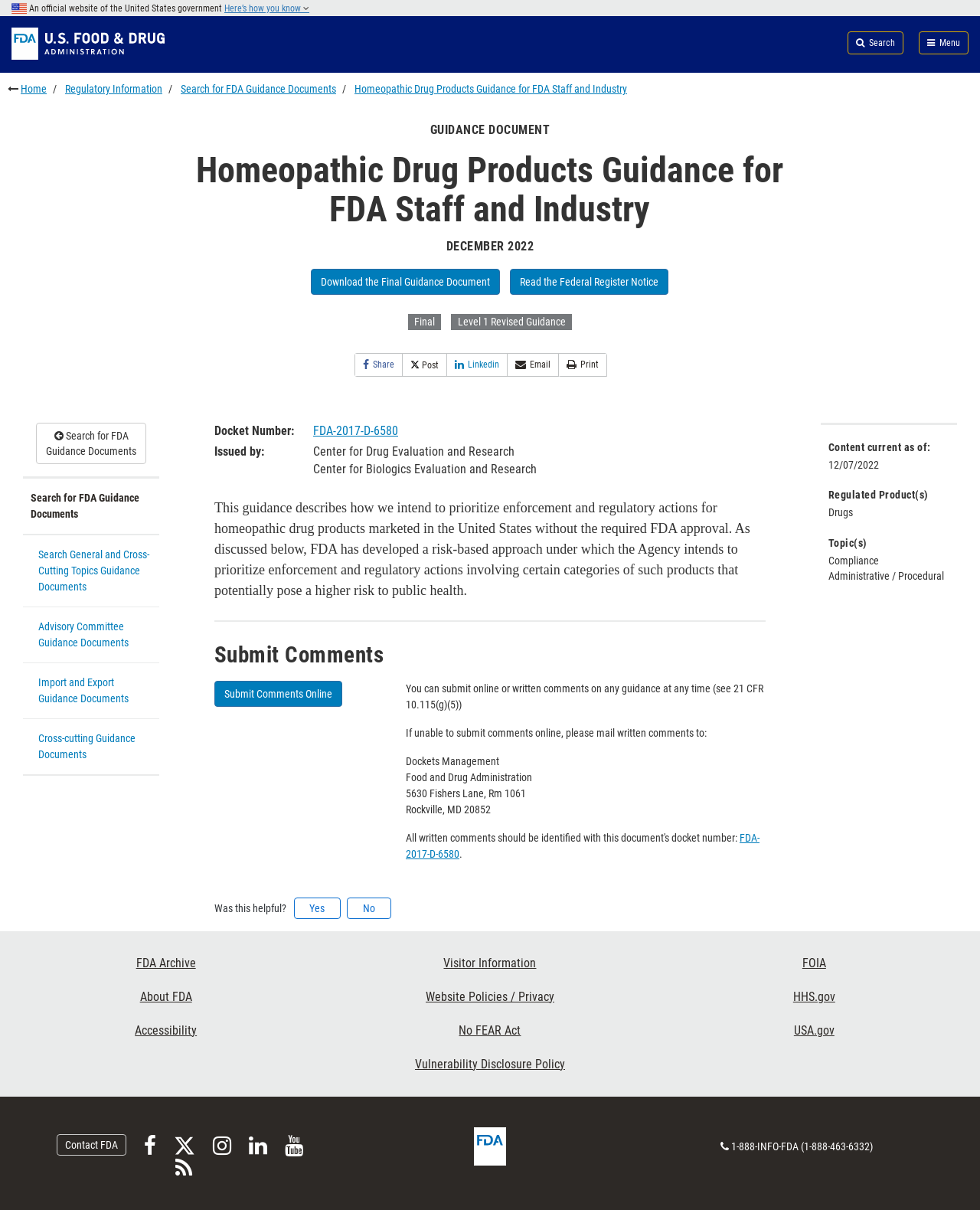Determine the bounding box coordinates of the region to click in order to accomplish the following instruction: "Search FDA". Provide the coordinates as four float numbers between 0 and 1, specifically [left, top, right, bottom].

[0.945, 0.013, 0.977, 0.036]